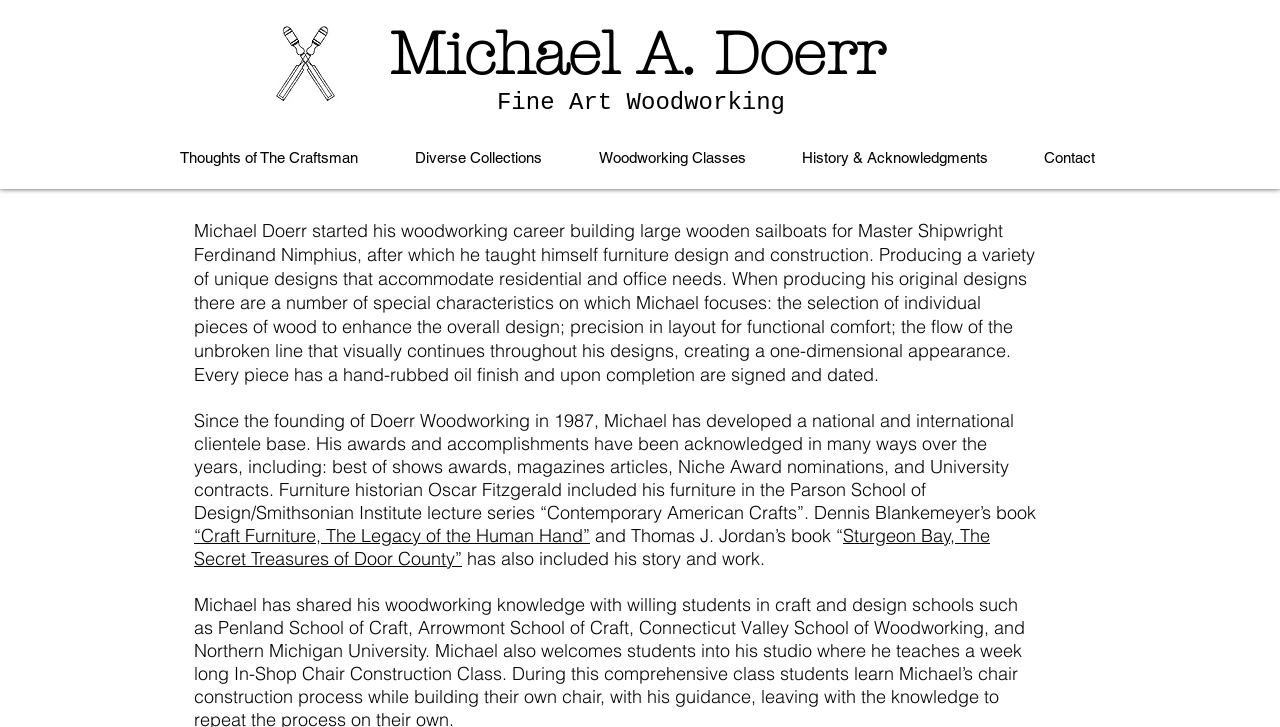What is Michael Doerr's profession?
Refer to the image and provide a detailed answer to the question.

Based on the webpage, Michael Doerr is a woodworker as he started his woodworking career building large wooden sailboats and later taught himself furniture design and construction.